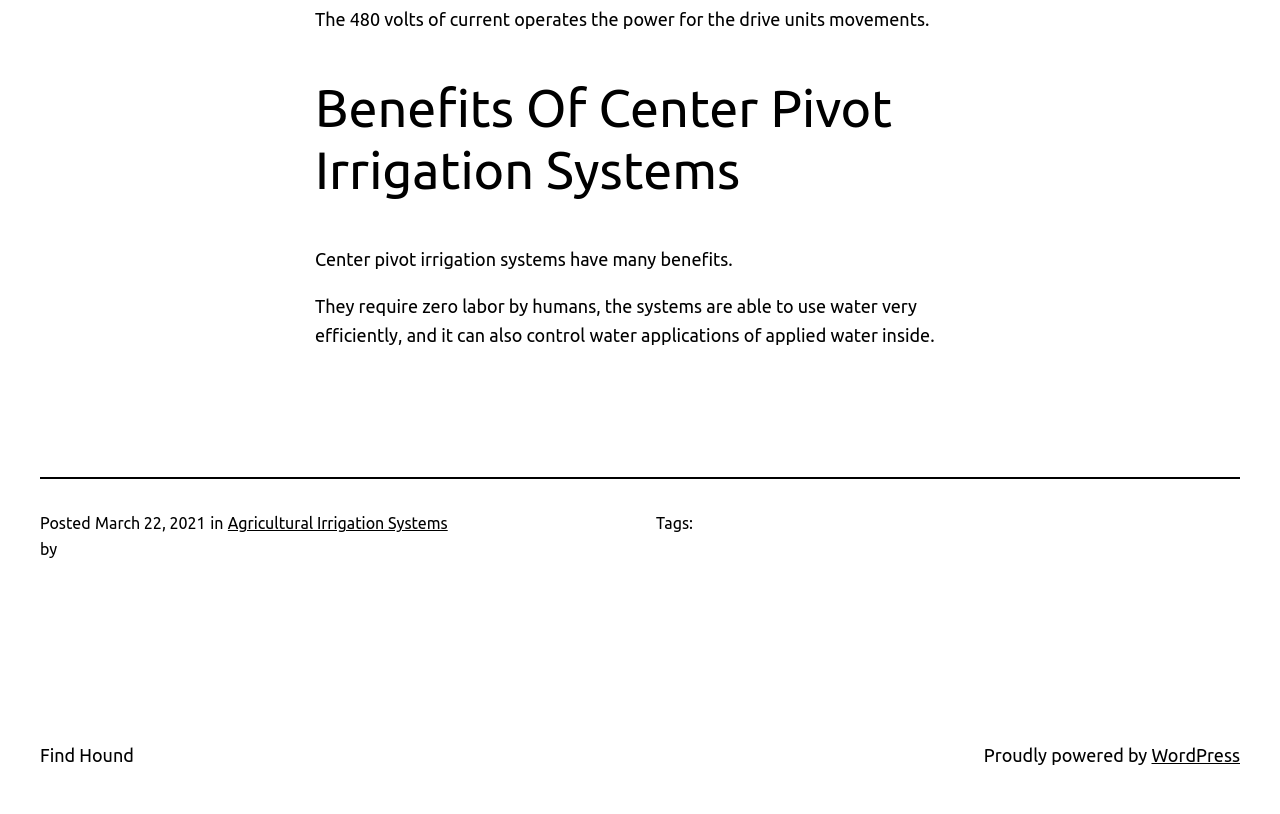What is the category of the article?
Please respond to the question with a detailed and well-explained answer.

The category of the article can be determined by looking at the link 'Agricultural Irrigation Systems' which is located near the posting date and author information.